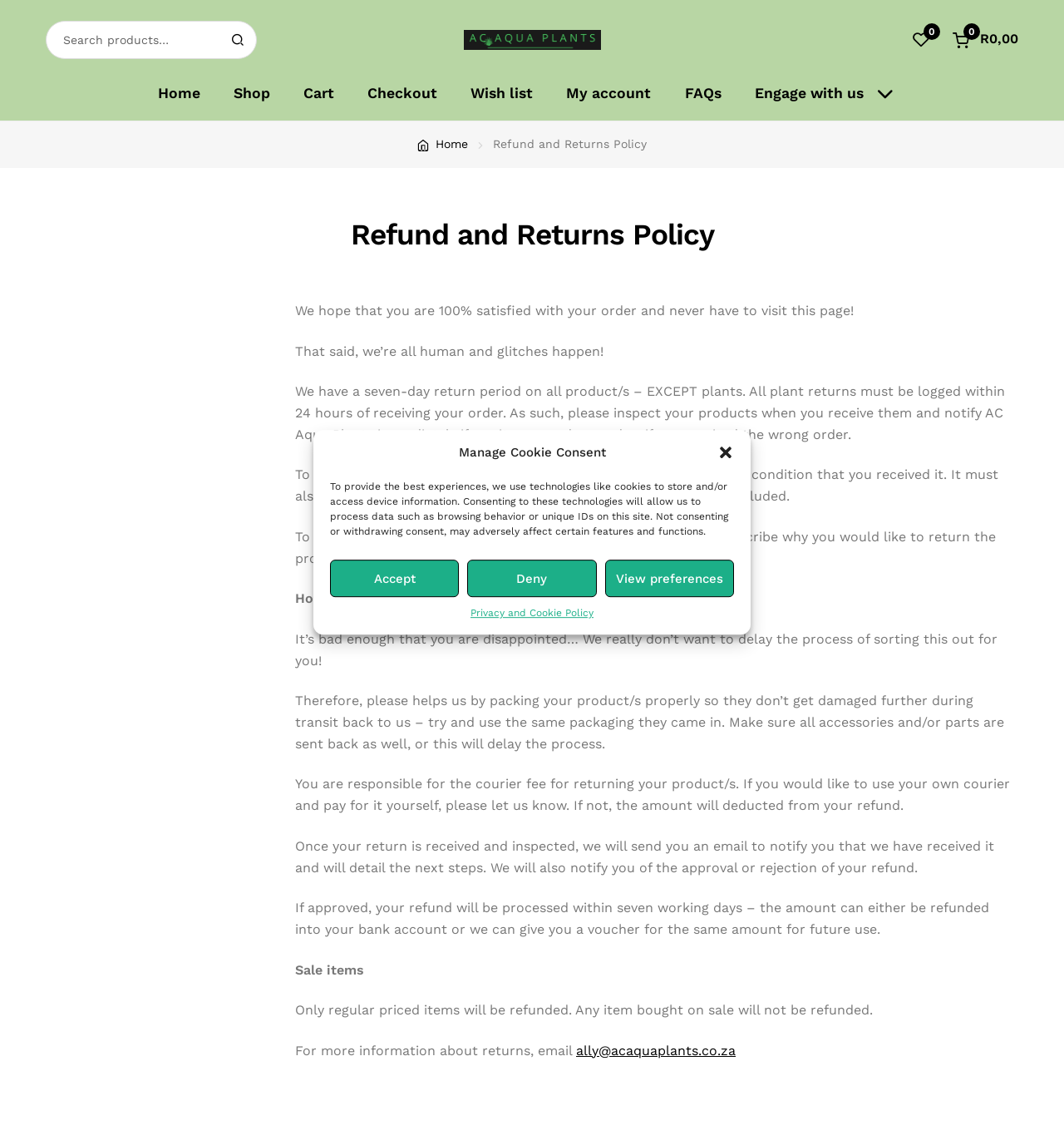Elaborate on the different components and information displayed on the webpage.

The webpage is about the Refund and Returns Policy of AC Aqua Plants. At the top, there is a dialog box for managing cookie consent, which includes buttons to accept, deny, or view preferences. Below this, there are links to skip to navigation and content.

The top navigation bar includes links to the home page, shop, cart, checkout, wish list, my account, FAQs, and a link to engage with the company. Below this, there is a breadcrumbs navigation section, which shows the current page as "Refund and Returns Policy" and includes a link to the home page.

The main content of the page is divided into sections, each with a heading and descriptive text. The first section explains that the company hopes customers are satisfied with their orders, but if there are any issues, they have a seven-day return period for all products except plants, which must be returned within 24 hours.

The next section outlines the conditions for returning an item, including that it must be unused and in its original packaging with all parts and accessories included. It also explains how to log a return by sending an email to the company.

The following sections provide more information on how to return products, including packing and shipping instructions, and that the customer is responsible for the courier fee. The company will process refunds within seven working days and notify the customer by email.

Finally, there is a section on sale items, which states that only regular priced items will be refunded, and a link to contact the company for more information about returns.